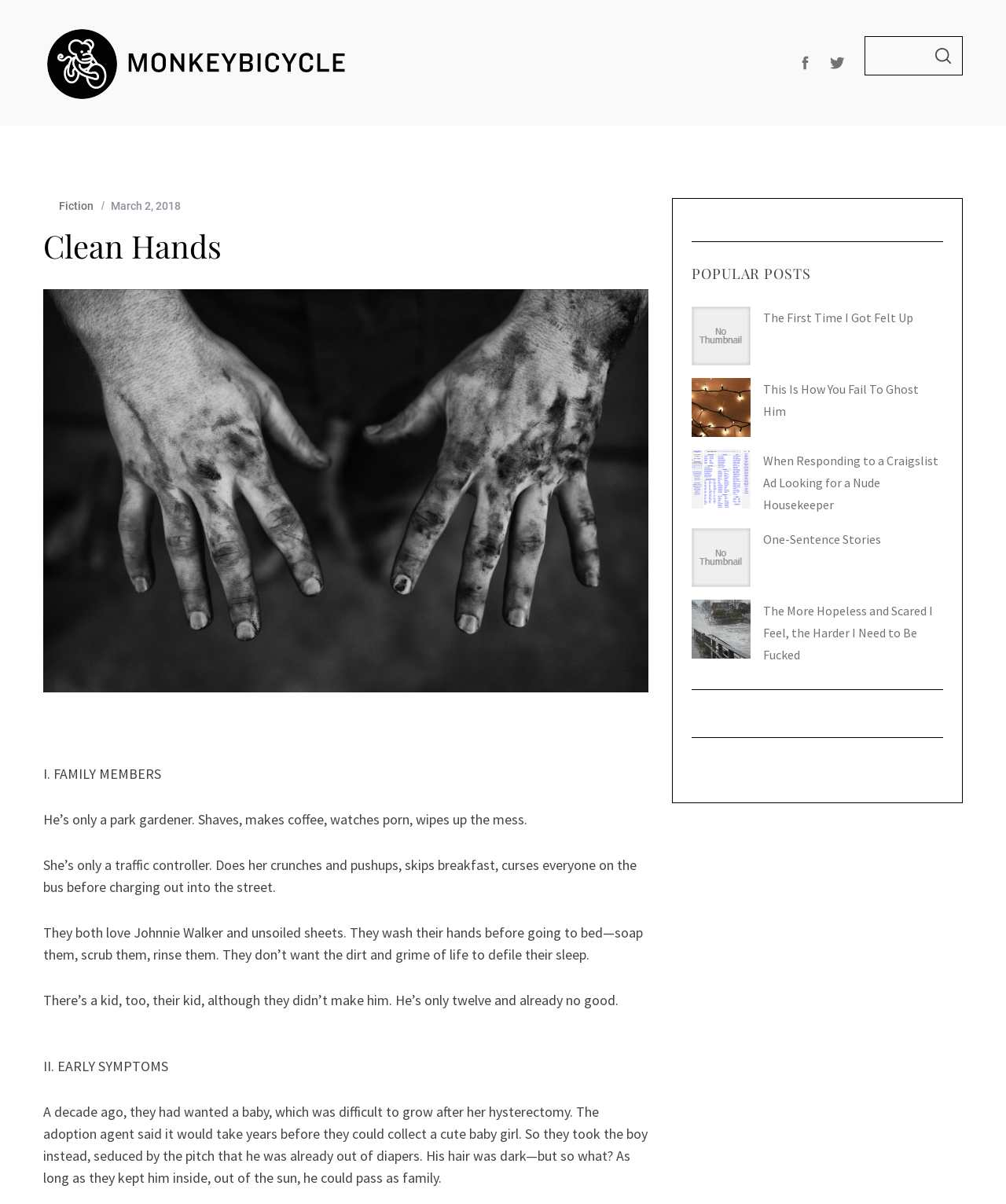Identify the bounding box coordinates for the element that needs to be clicked to fulfill this instruction: "Search for a keyword". Provide the coordinates in the format of four float numbers between 0 and 1: [left, top, right, bottom].

[0.859, 0.03, 0.957, 0.063]